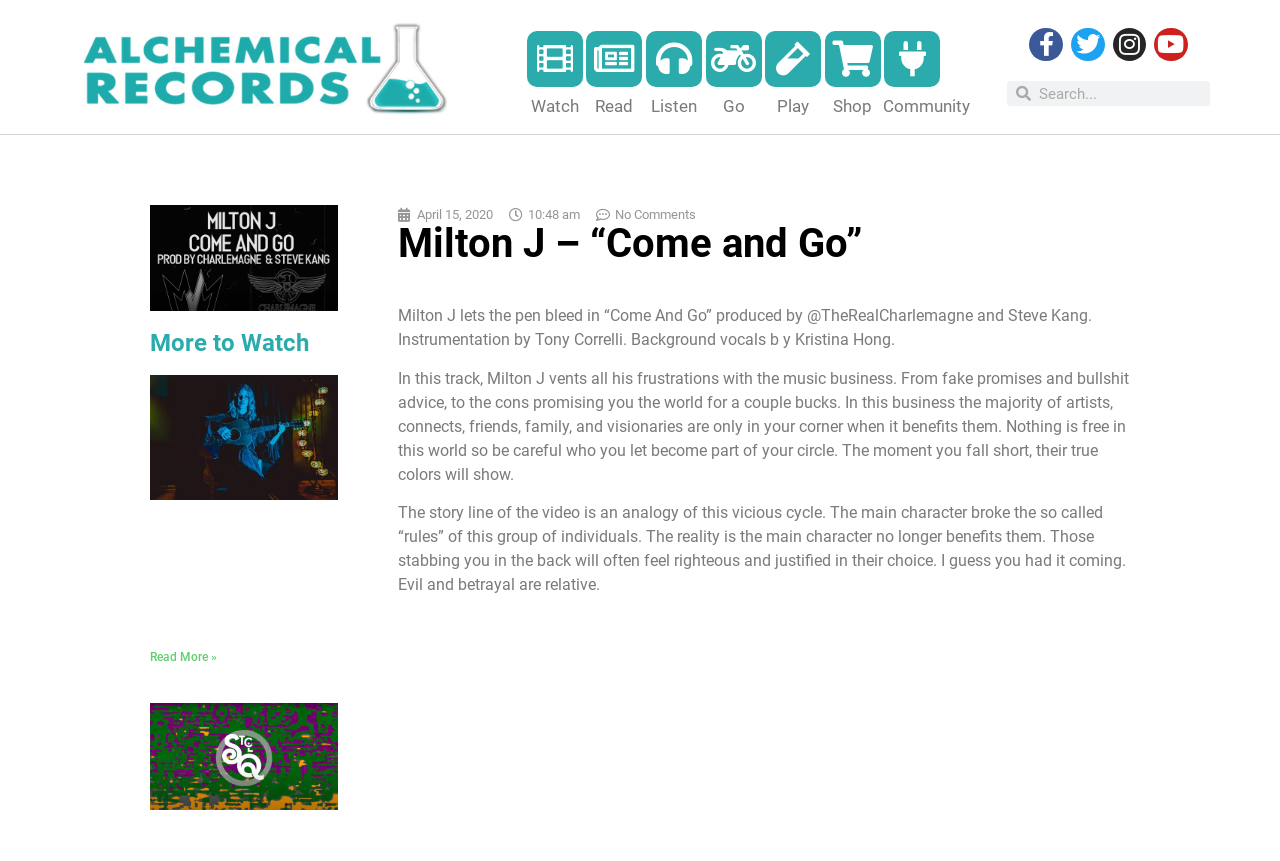Please locate the bounding box coordinates of the element that should be clicked to achieve the given instruction: "Search for something".

[0.805, 0.094, 0.945, 0.123]